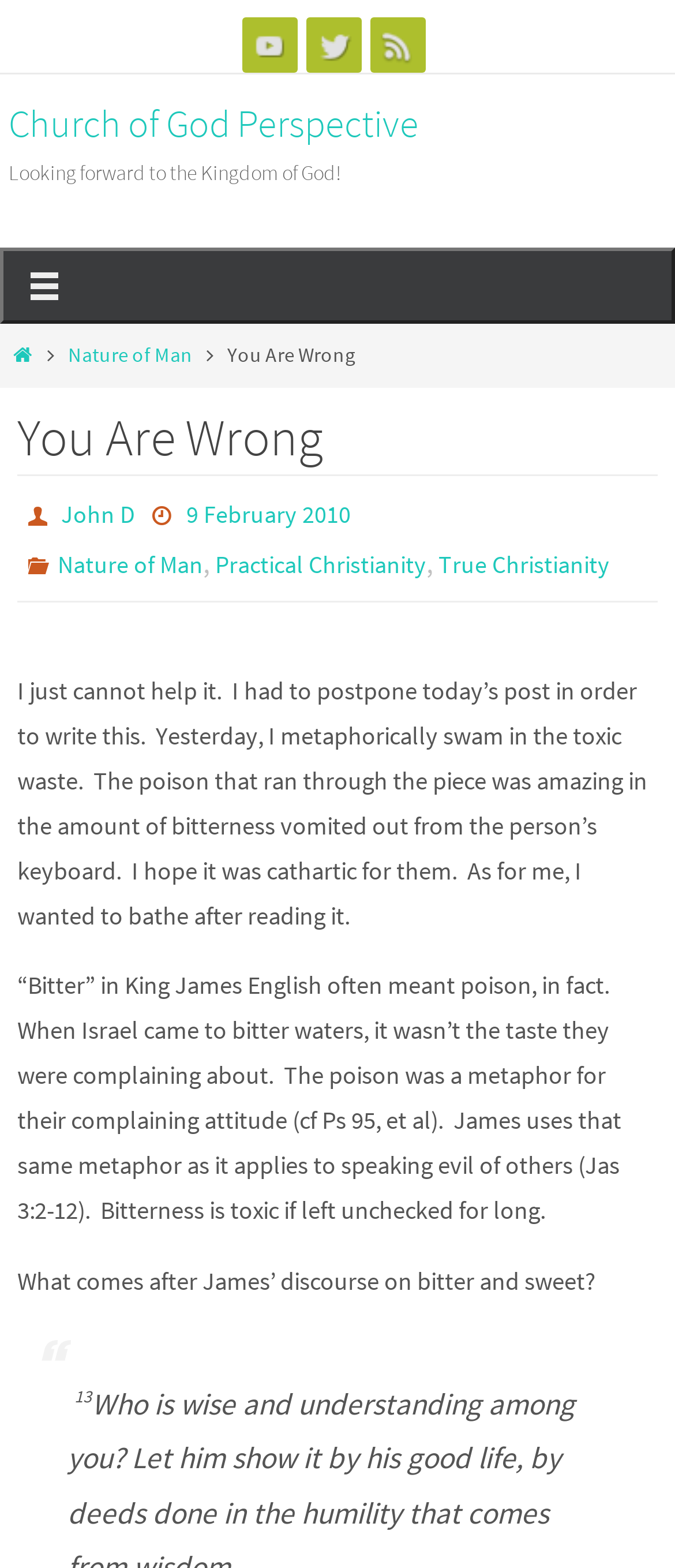Locate the bounding box coordinates of the element that should be clicked to fulfill the instruction: "Read the post by John D".

[0.09, 0.318, 0.2, 0.339]